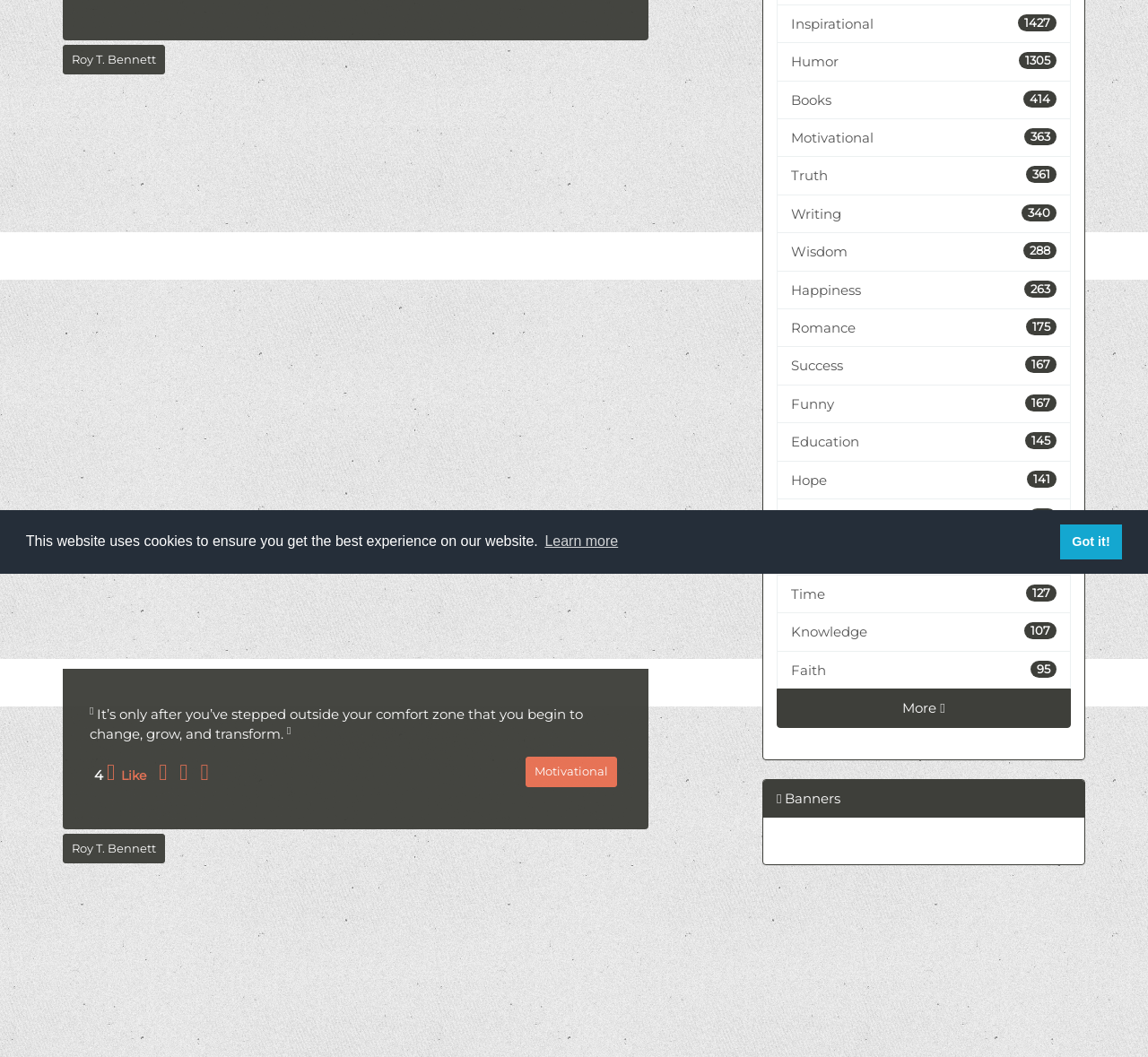Extract the bounding box for the UI element that matches this description: "Learn more".

[0.472, 0.5, 0.541, 0.525]